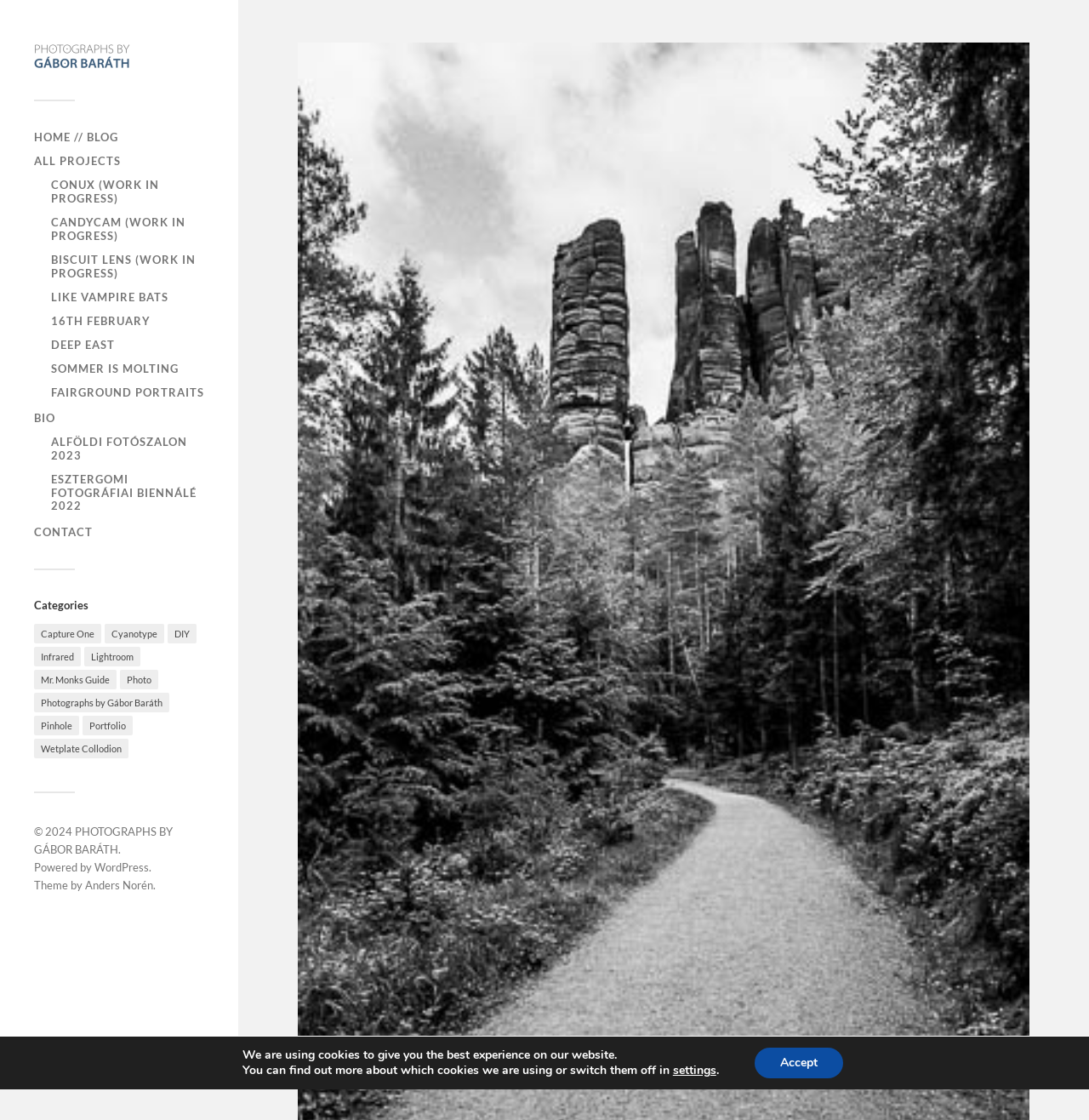Highlight the bounding box coordinates of the element that should be clicked to carry out the following instruction: "read bio". The coordinates must be given as four float numbers ranging from 0 to 1, i.e., [left, top, right, bottom].

[0.031, 0.367, 0.051, 0.379]